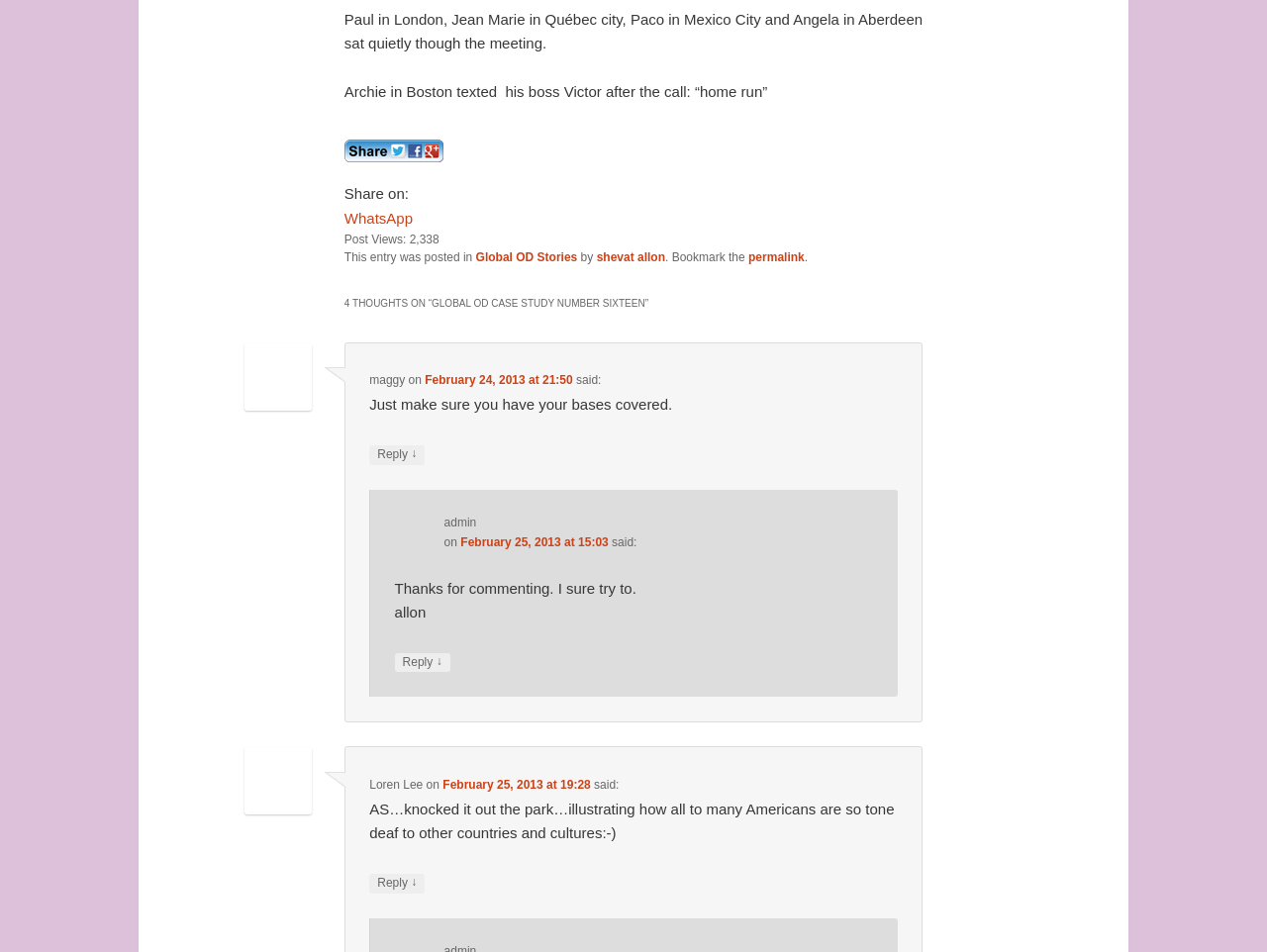What is the topic of the post?
Give a one-word or short phrase answer based on the image.

GLOBAL OD CASE STUDY NUMBER SIXTEEN